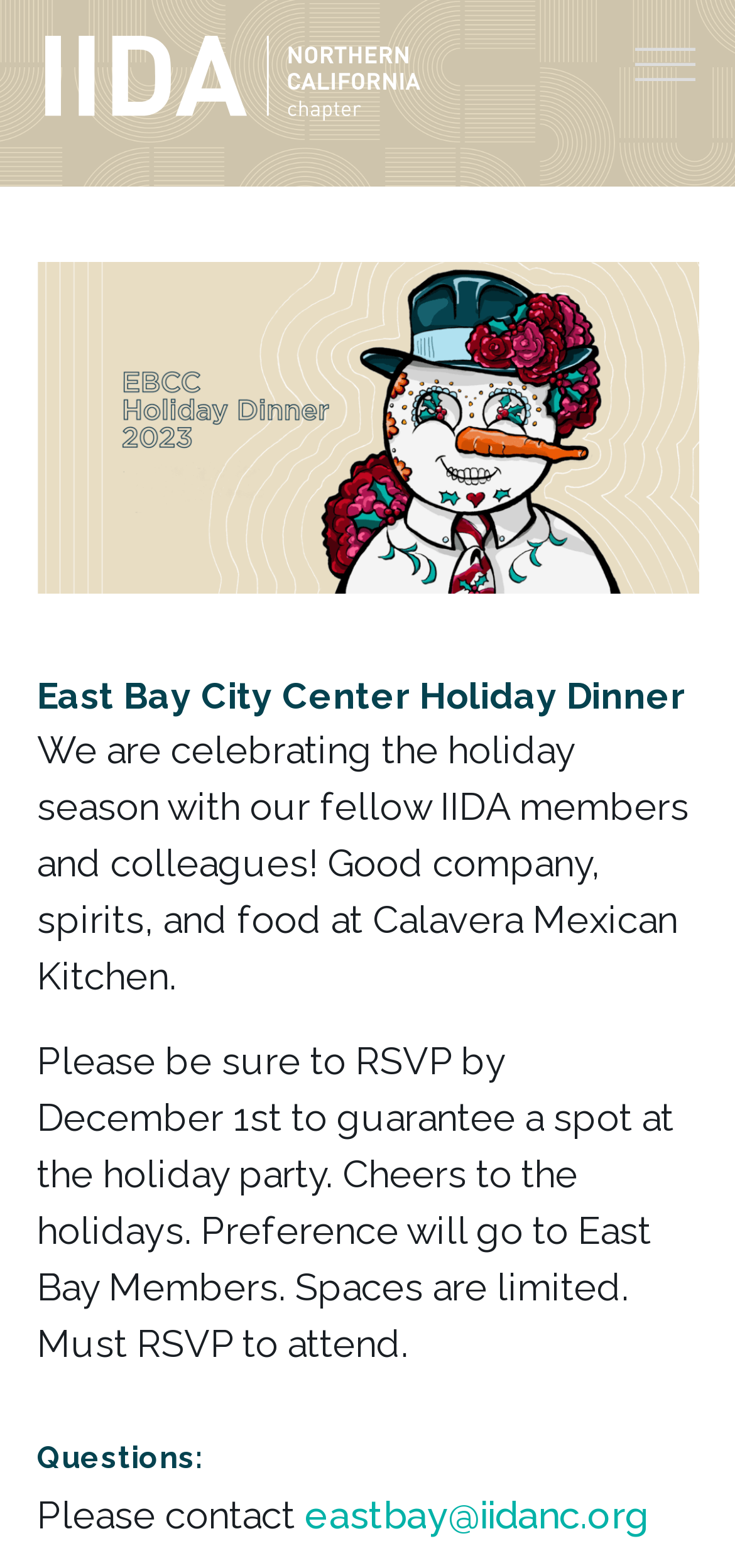Identify the bounding box coordinates for the UI element described as: "aria-label="Toggle Menu"".

[0.864, 0.031, 0.946, 0.054]